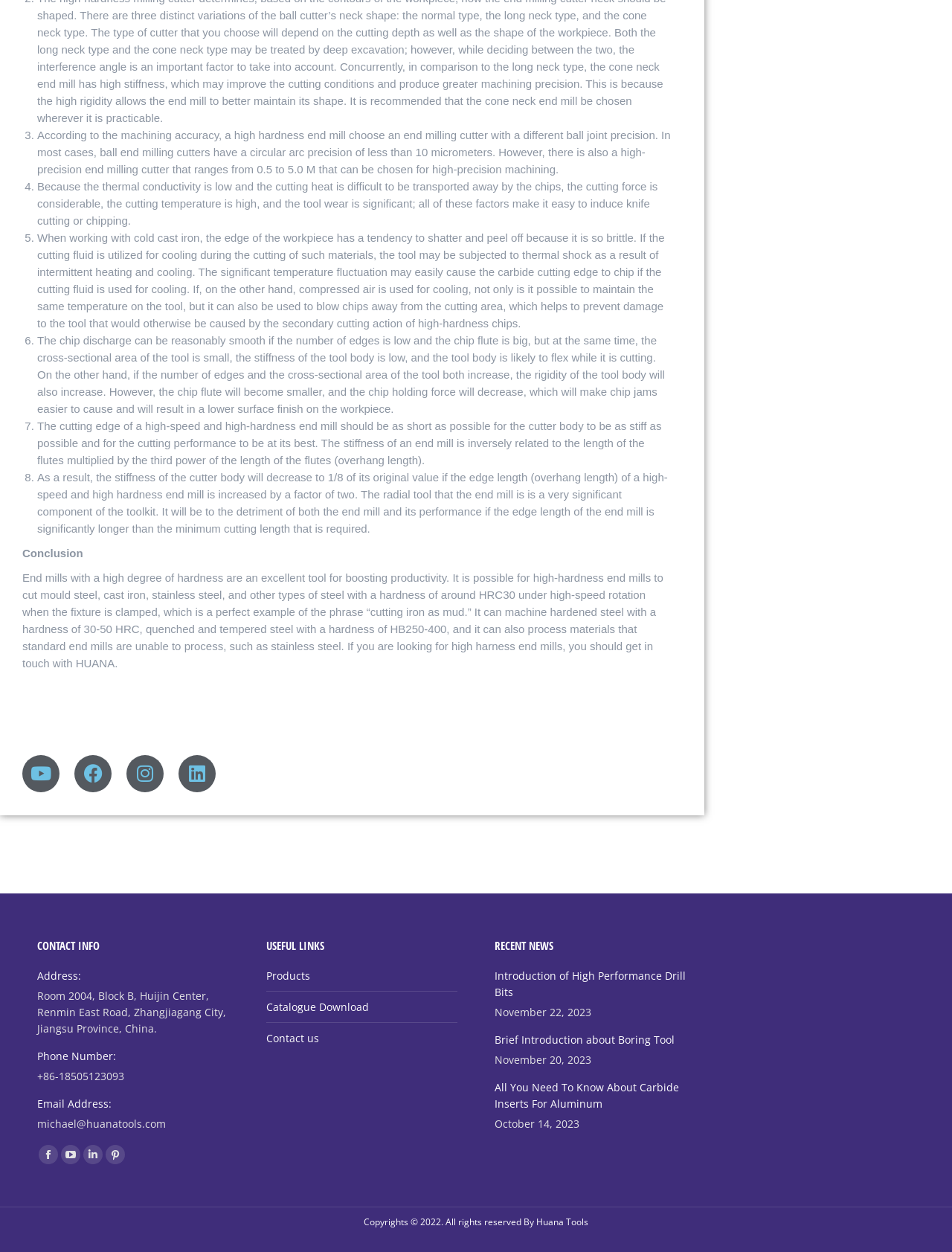Locate the bounding box coordinates of the segment that needs to be clicked to meet this instruction: "View the Products page".

[0.279, 0.773, 0.325, 0.786]